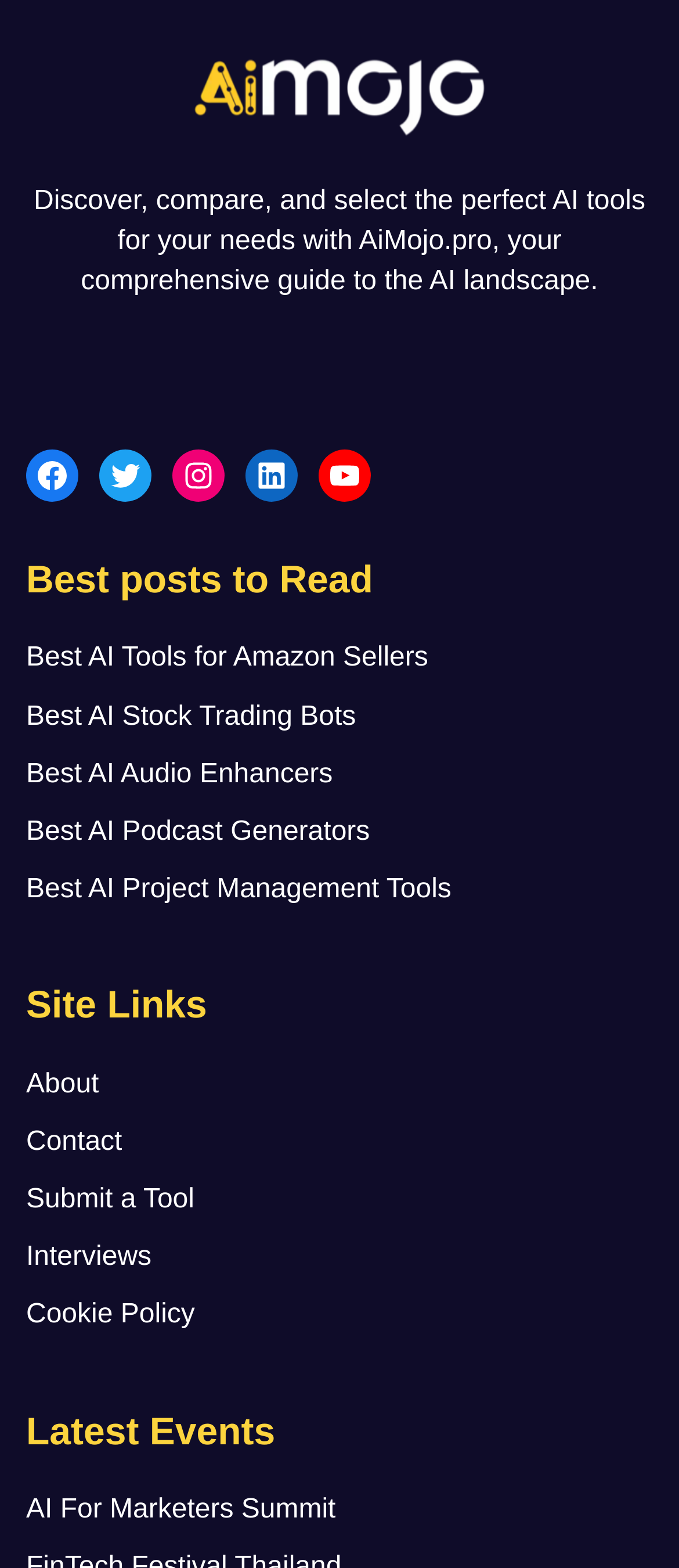Indicate the bounding box coordinates of the clickable region to achieve the following instruction: "Visit AiMojo's Facebook page."

[0.038, 0.287, 0.115, 0.32]